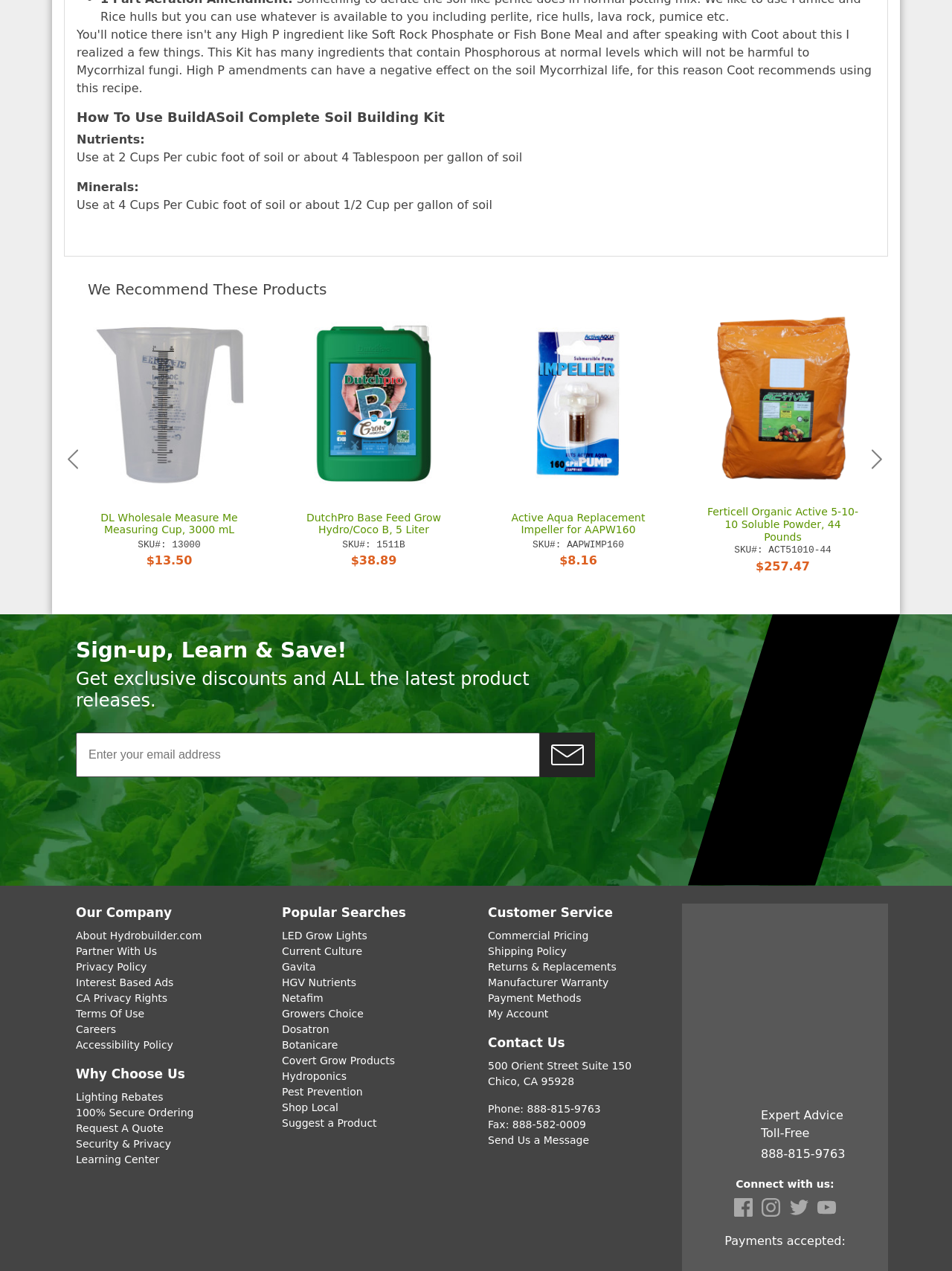Could you provide the bounding box coordinates for the portion of the screen to click to complete this instruction: "Learn about the company"?

[0.08, 0.731, 0.212, 0.741]